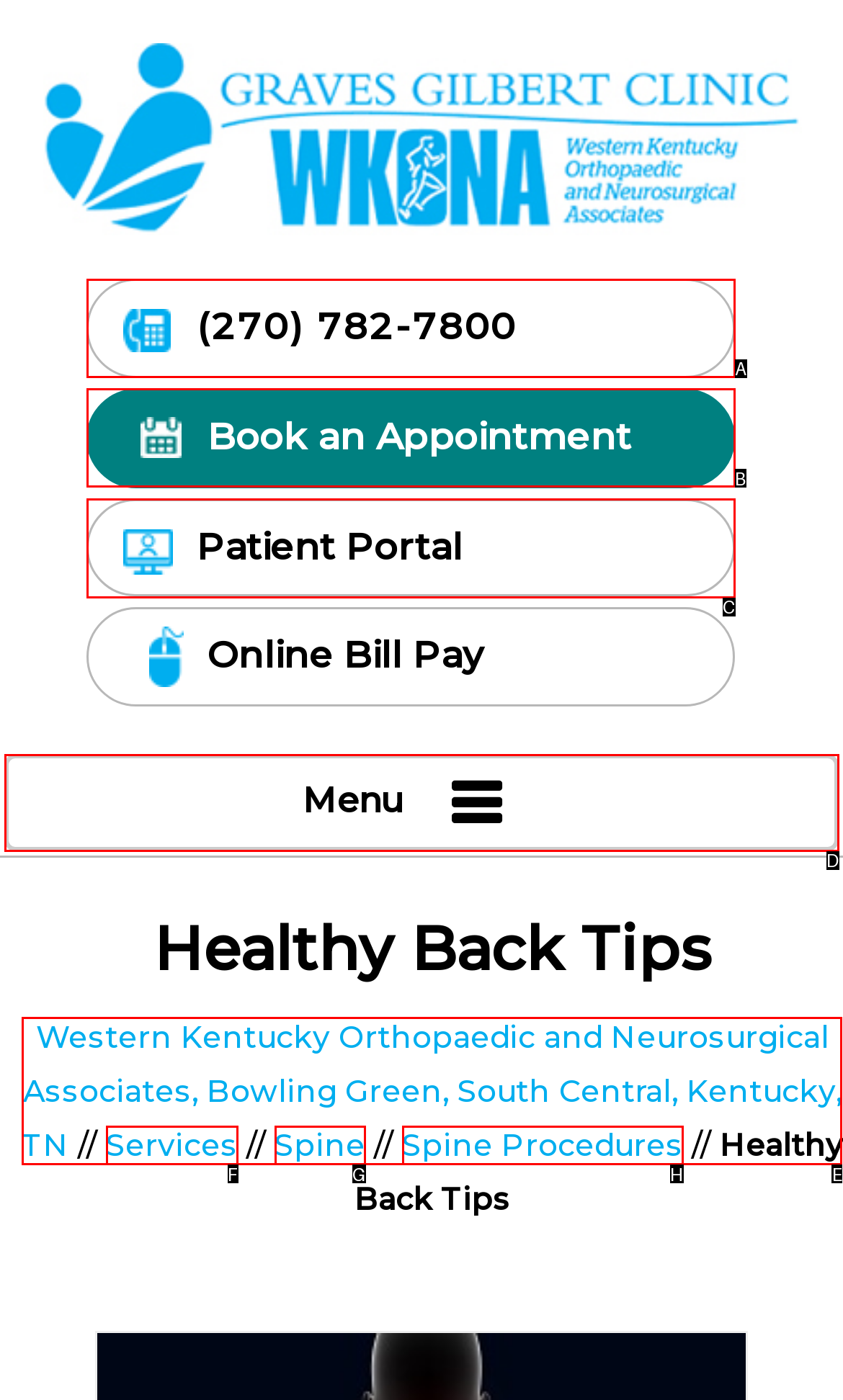Select the correct UI element to click for this task: Go to Patient Portal.
Answer using the letter from the provided options.

C